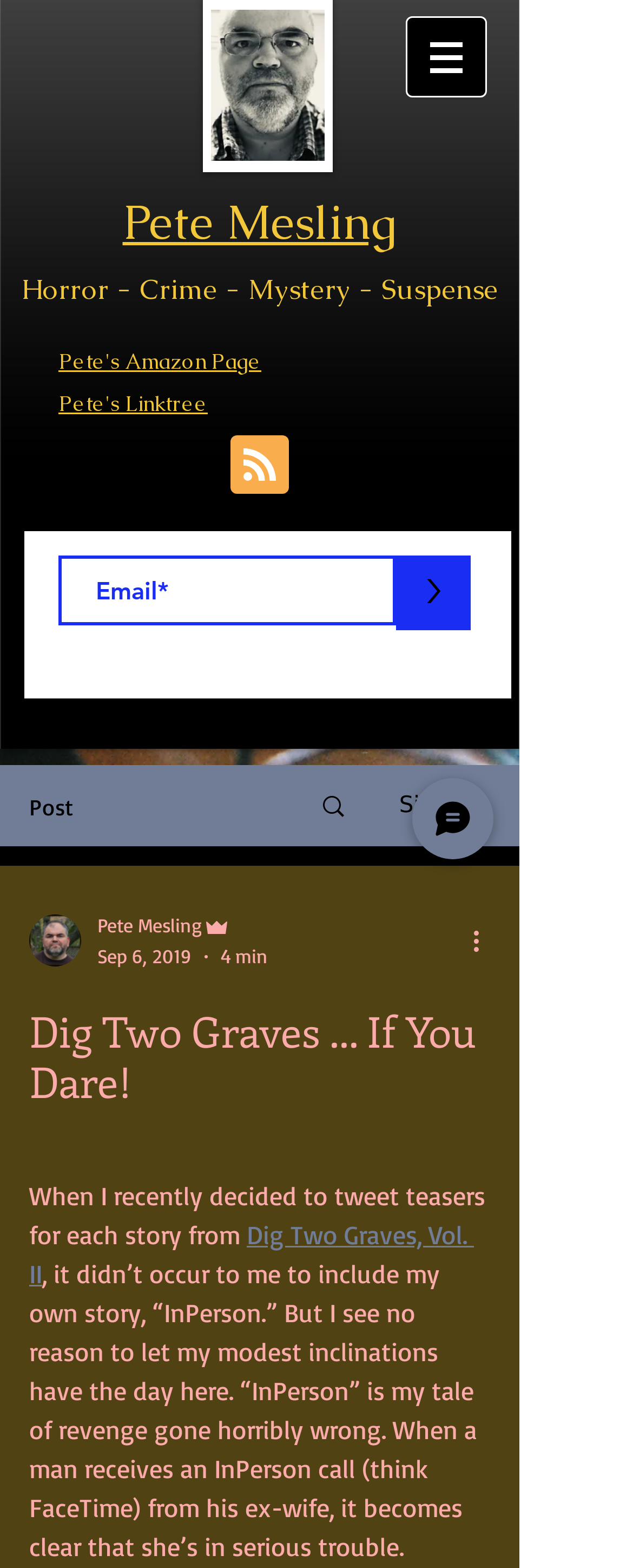Respond with a single word or short phrase to the following question: 
What is the title of the article?

Dig Two Graves... If You Dare!